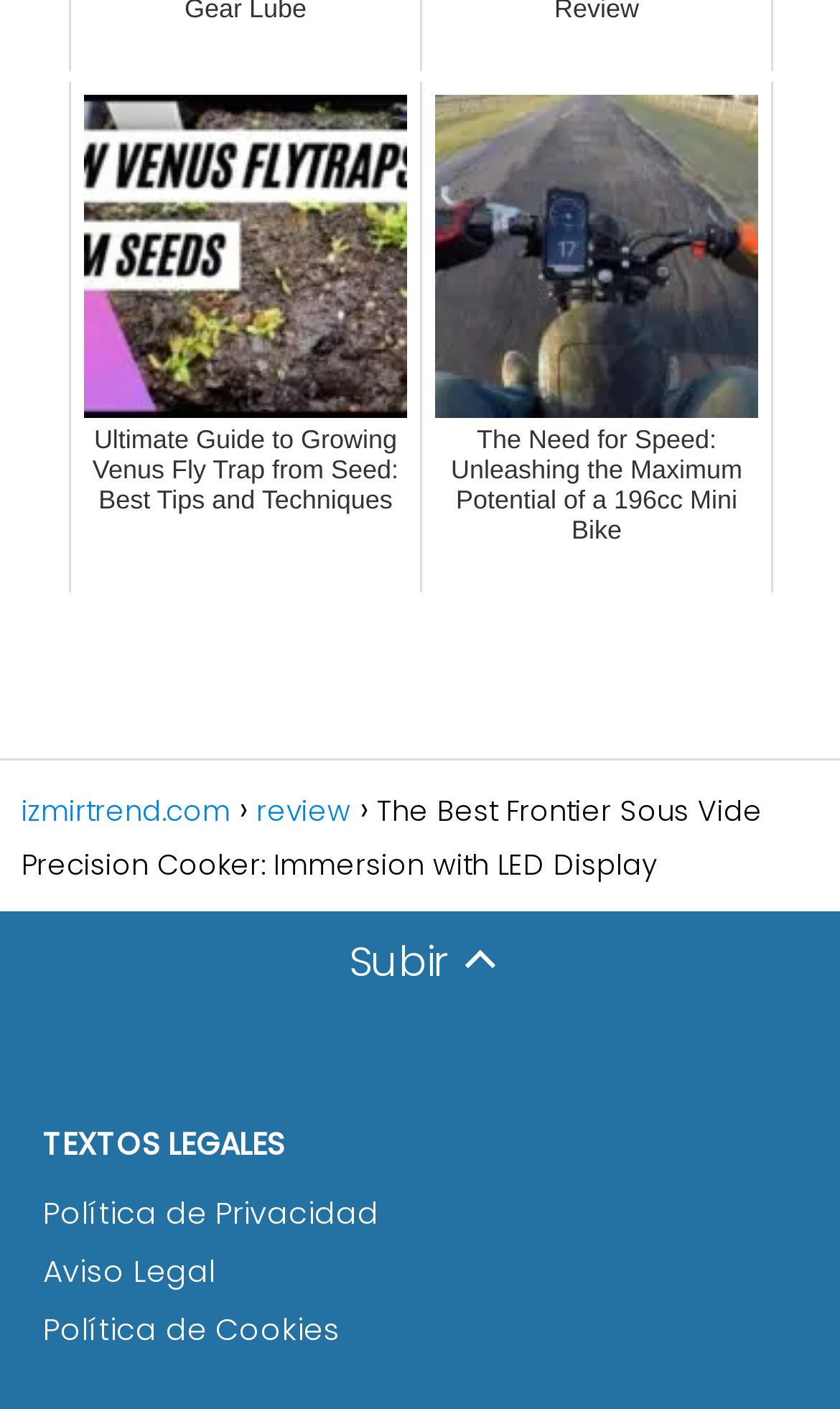Please give a succinct answer using a single word or phrase:
How many elements are below the 'Subir' text?

1